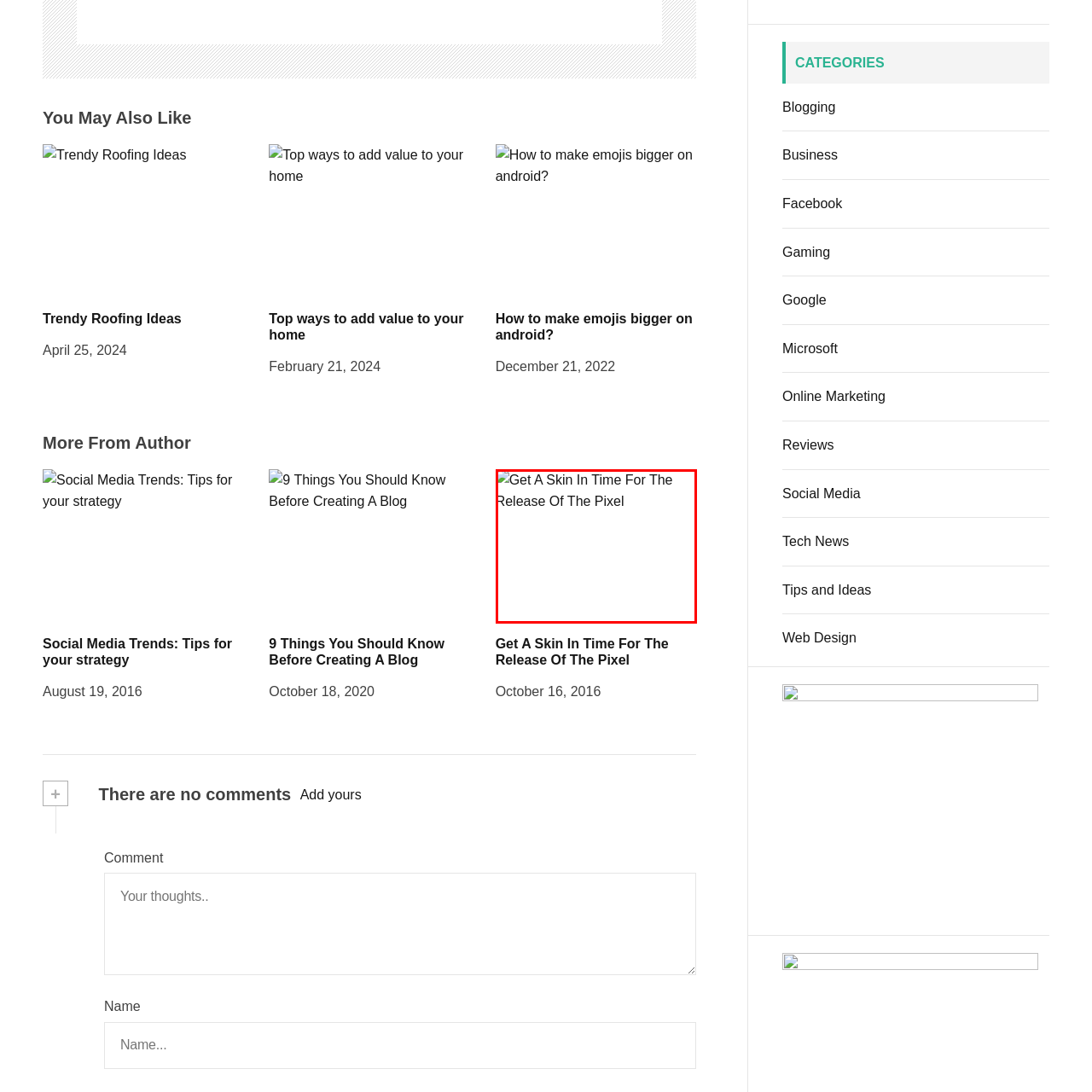Study the image surrounded by the red bounding box and respond as thoroughly as possible to the following question, using the image for reference: What is the purpose of the article?

The purpose of the article can be inferred from the caption, which suggests that the article is providing tips or features surrounding the release of Pixel devices. The image appears prominently in a section of the webpage that likely discusses these topics.